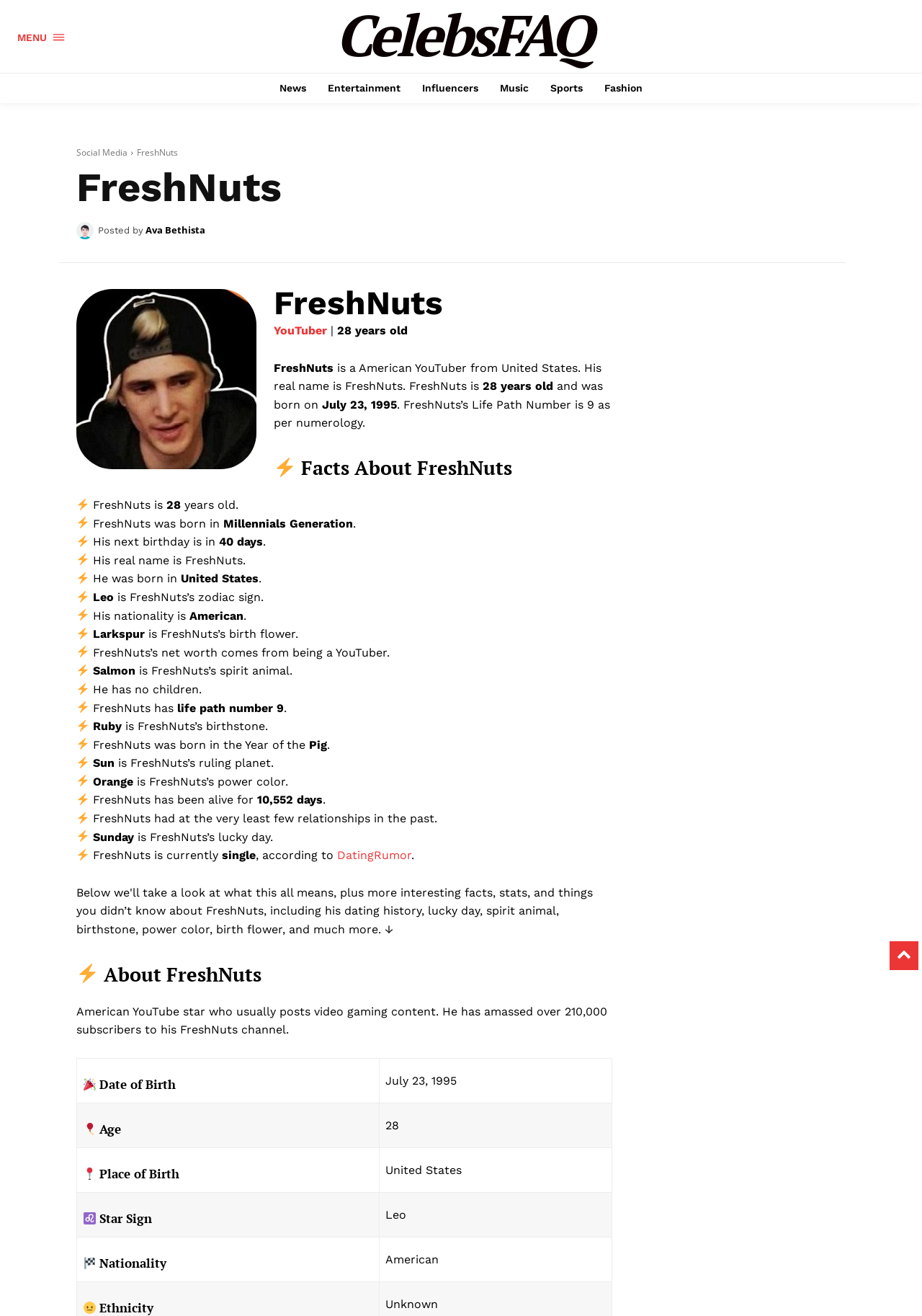Carefully examine the image and provide an in-depth answer to the question: What is FreshNuts's net worth source?

I found the answer by looking at the text 'FreshNuts’s net worth comes from being a YouTuber.' which is located below the image with the symbol '⚡'.